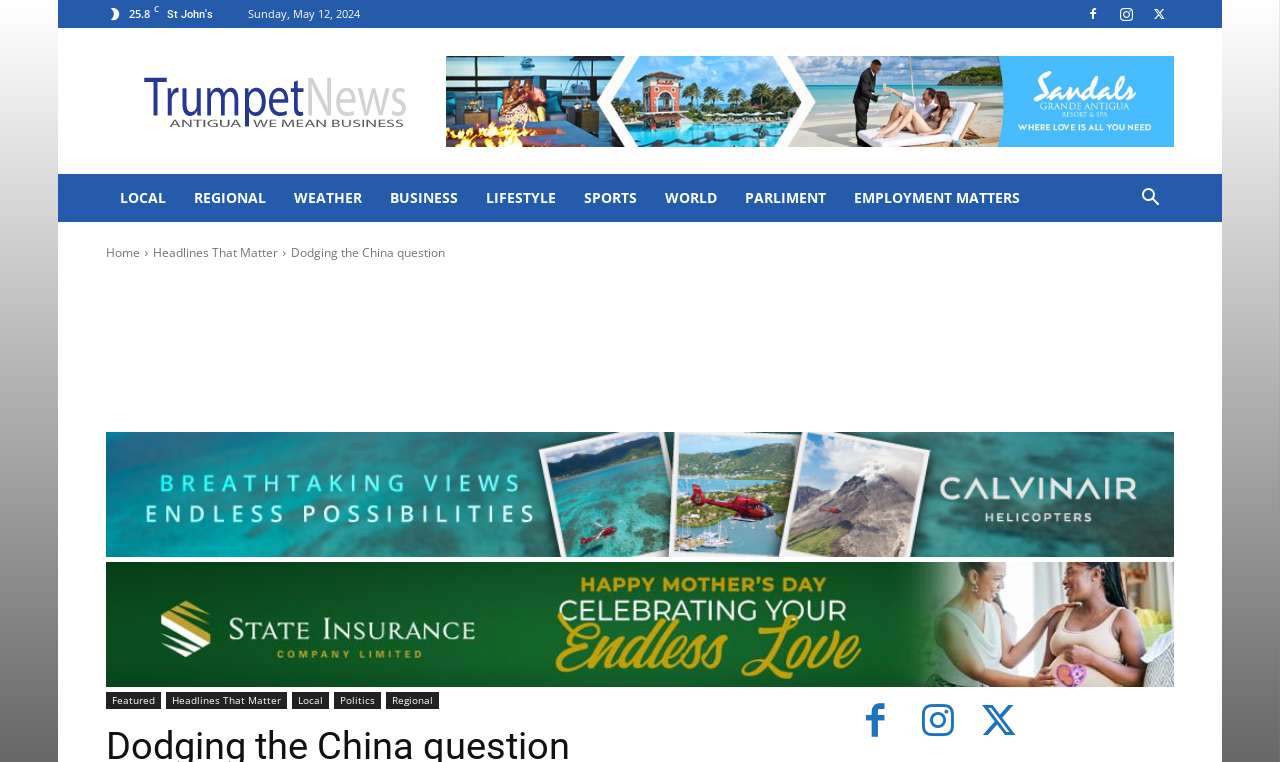What is the purpose of the button at the top right corner?
From the image, respond with a single word or phrase.

Search